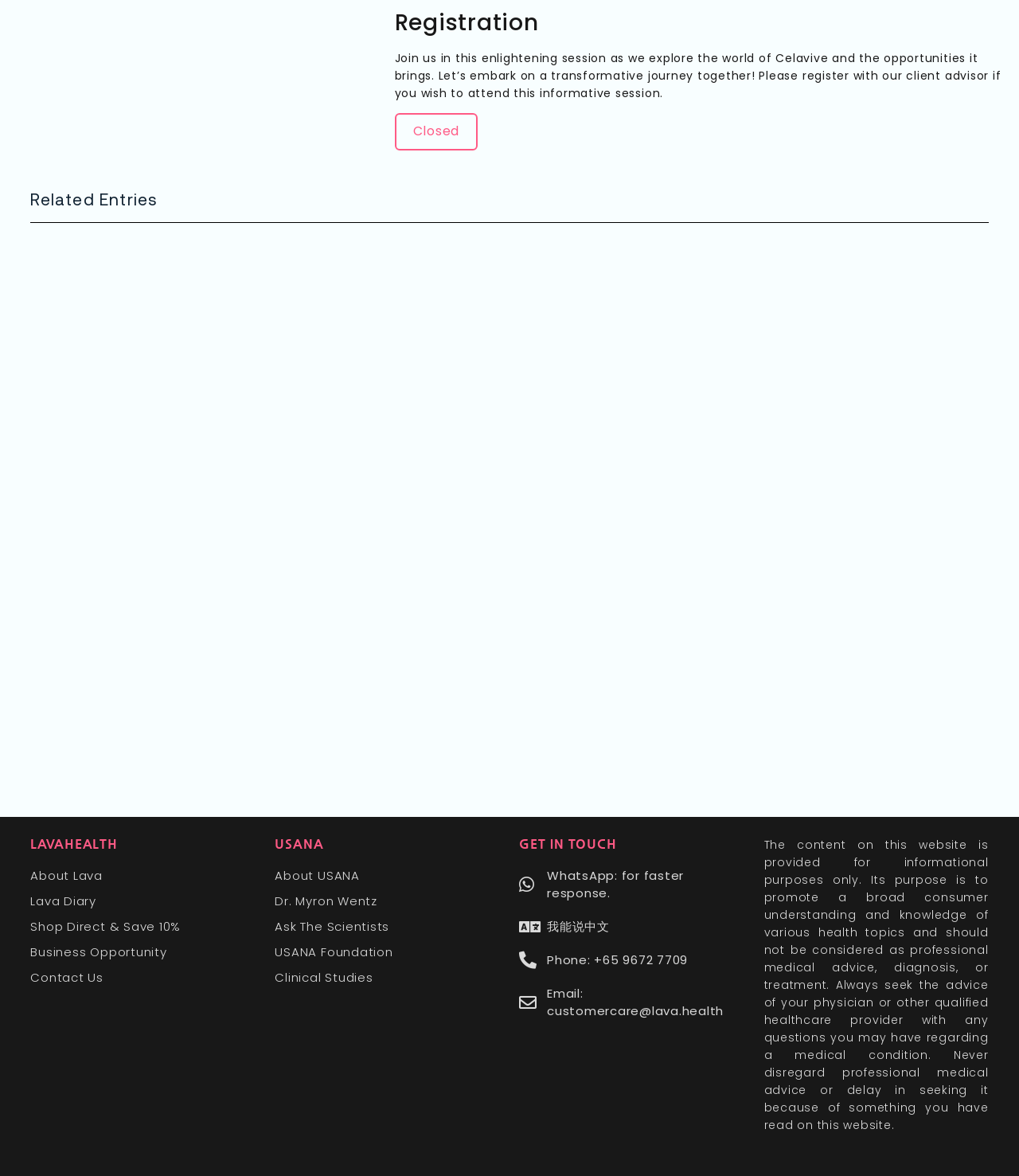Using the provided element description: "Closed", identify the bounding box coordinates. The coordinates should be four floats between 0 and 1 in the order [left, top, right, bottom].

[0.387, 0.096, 0.469, 0.128]